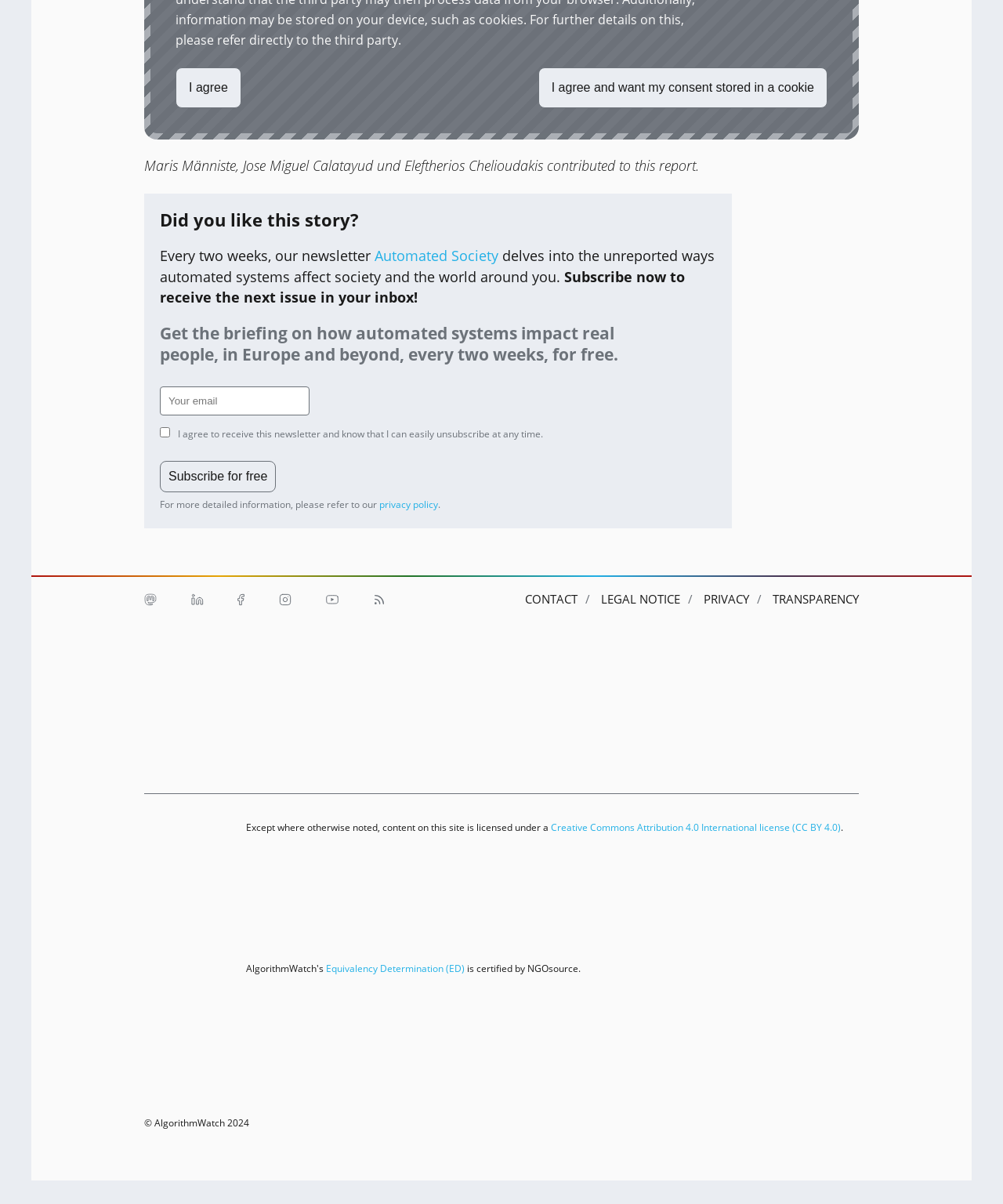Please determine the bounding box coordinates of the clickable area required to carry out the following instruction: "Follow the Facebook link". The coordinates must be four float numbers between 0 and 1, represented as [left, top, right, bottom].

[0.222, 0.478, 0.259, 0.517]